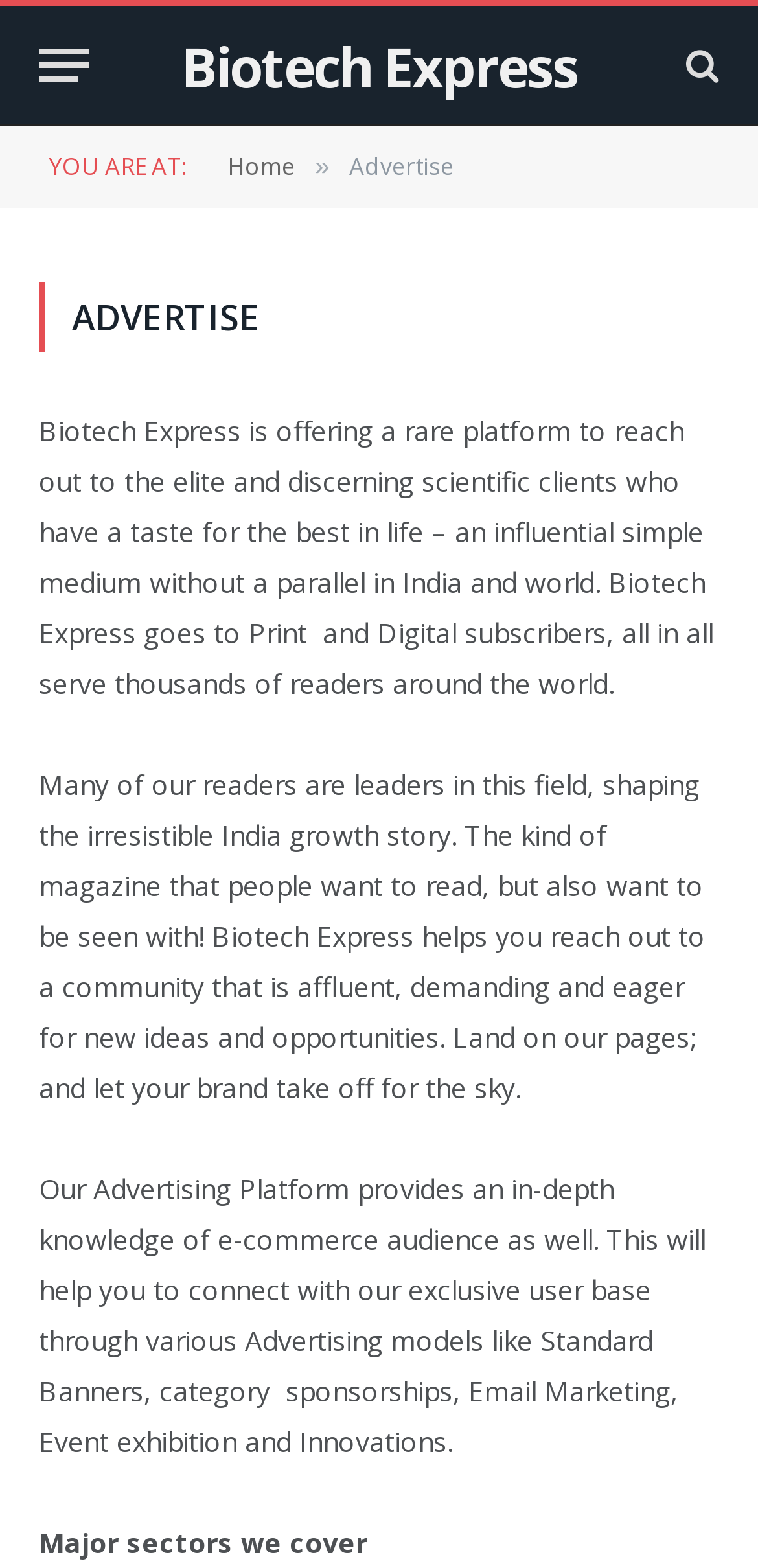What sectors does Biotech Express cover?
Please give a detailed and elaborate answer to the question based on the image.

The webpage mentions that Biotech Express covers major sectors, but it does not specify what those sectors are. It only mentions that it covers major sectors in the context of advertising opportunities.